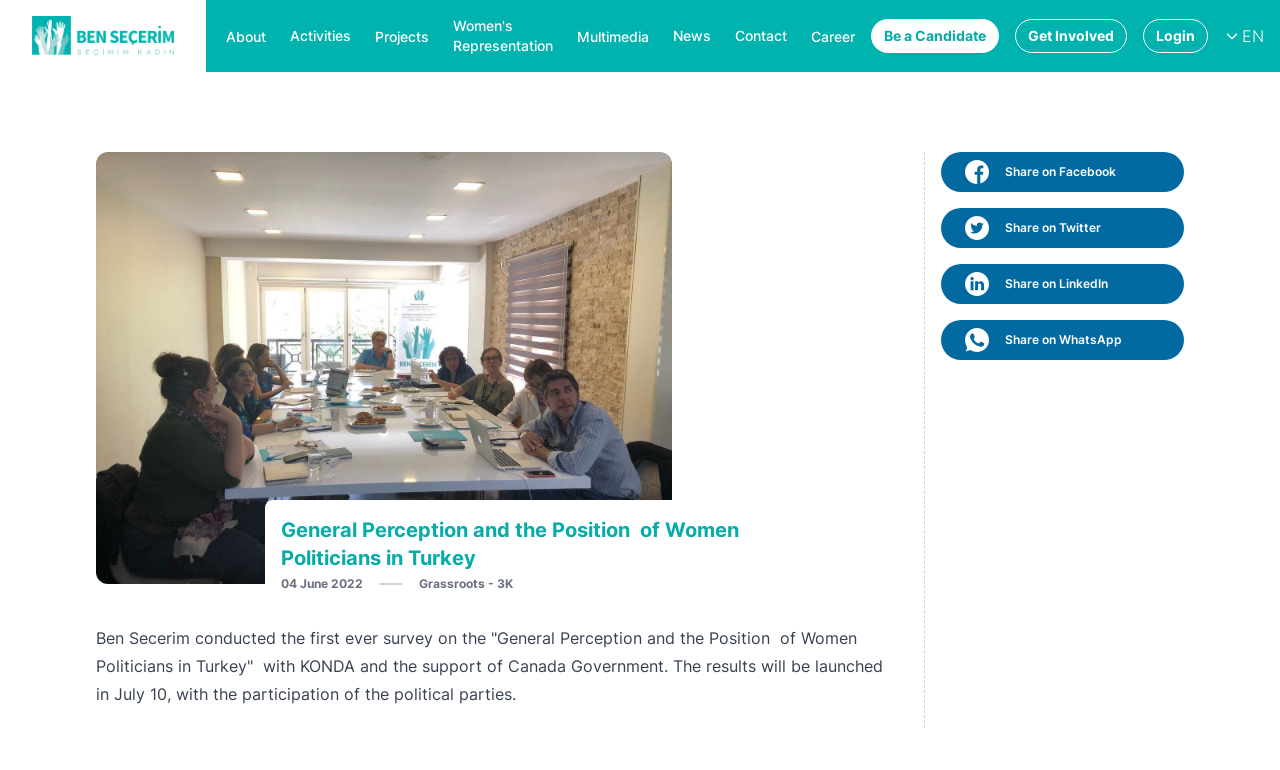Indicate the bounding box coordinates of the element that needs to be clicked to satisfy the following instruction: "Click on the 'Share on Facebook' link". The coordinates should be four float numbers between 0 and 1, i.e., [left, top, right, bottom].

[0.735, 0.197, 0.925, 0.249]